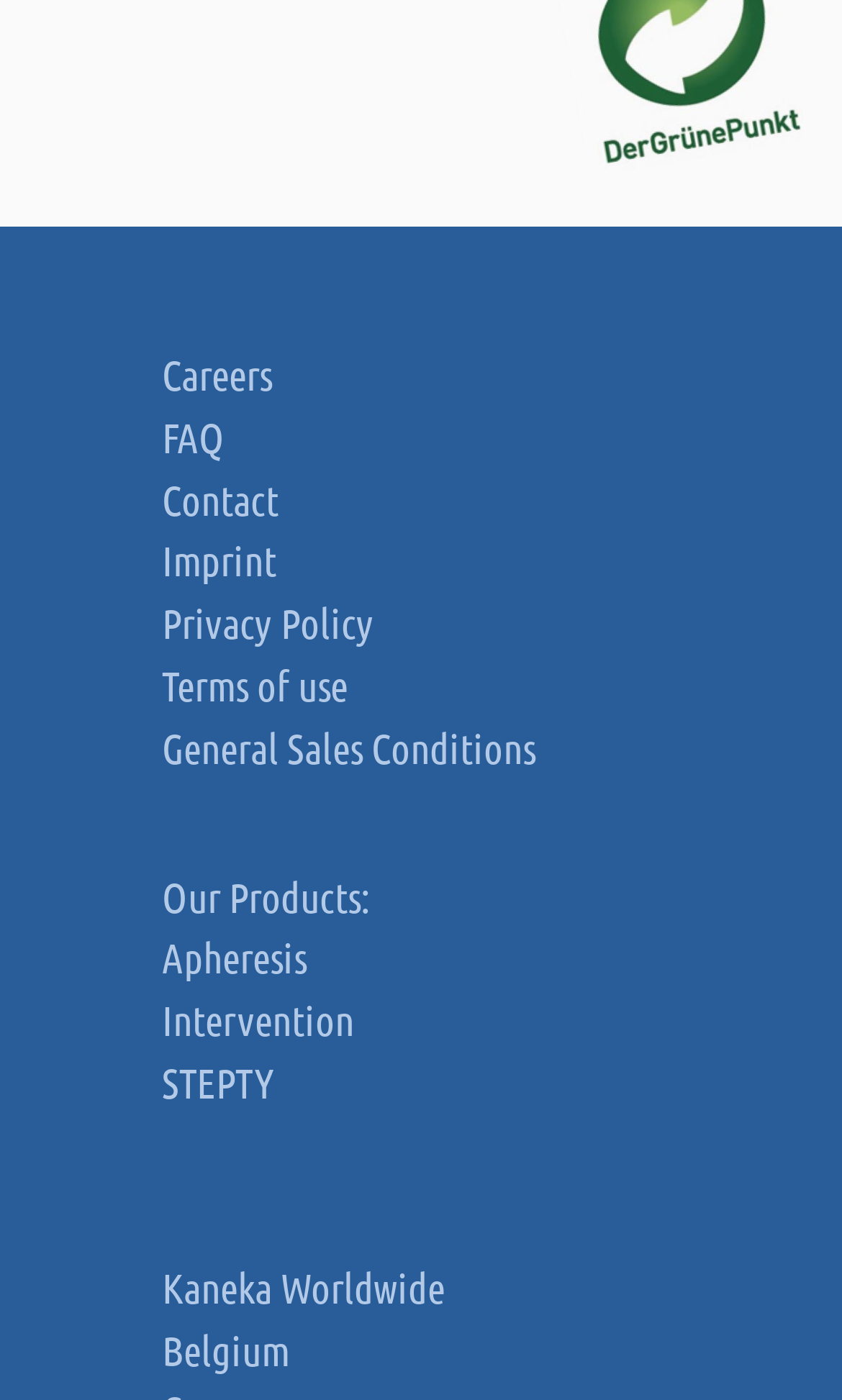Please answer the following question using a single word or phrase: 
How many links are in the footer?

9